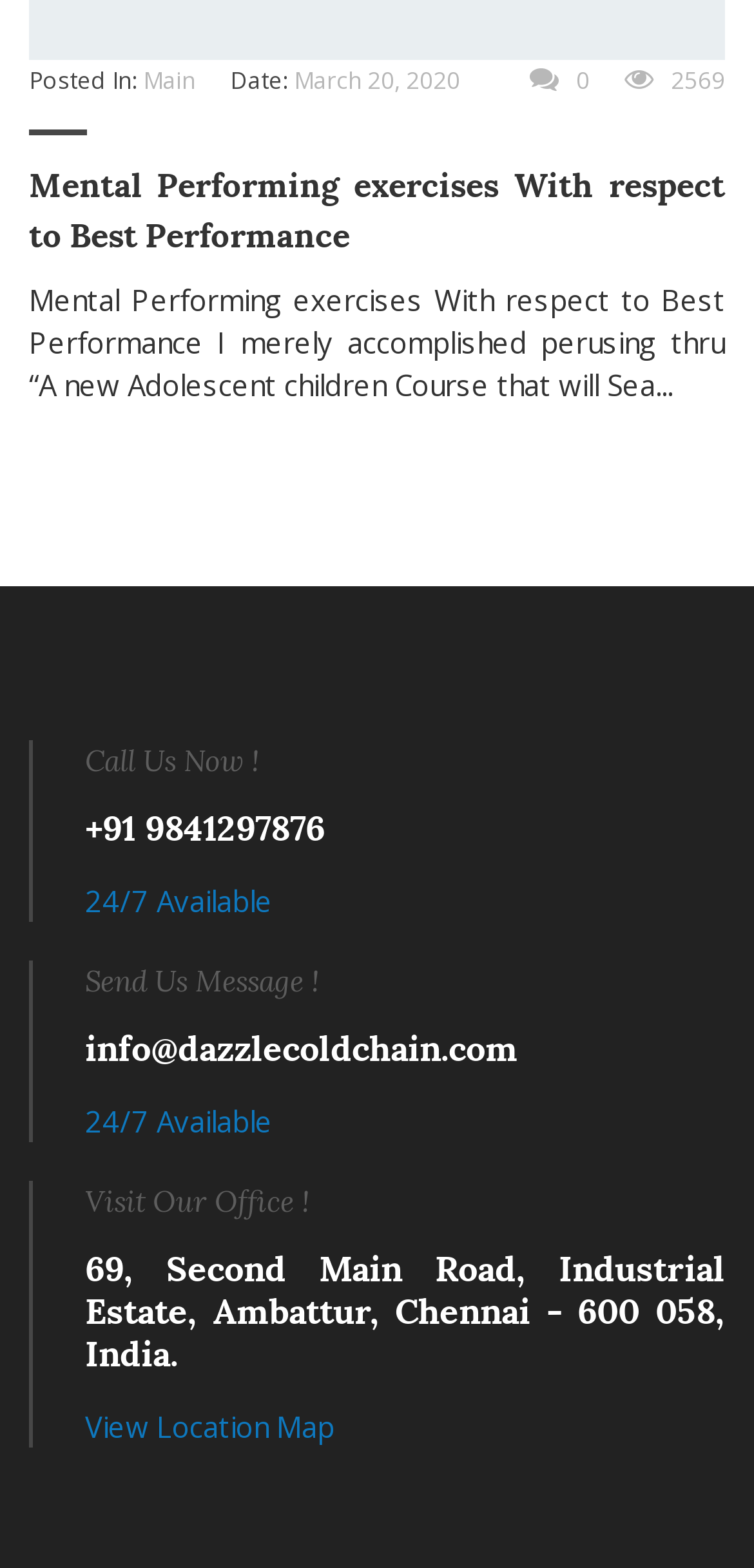Based on the image, please respond to the question with as much detail as possible:
How many views does the post have?

I found the number of views by looking at the static text element with the text '2569' which is located next to the link element with the icon ''.